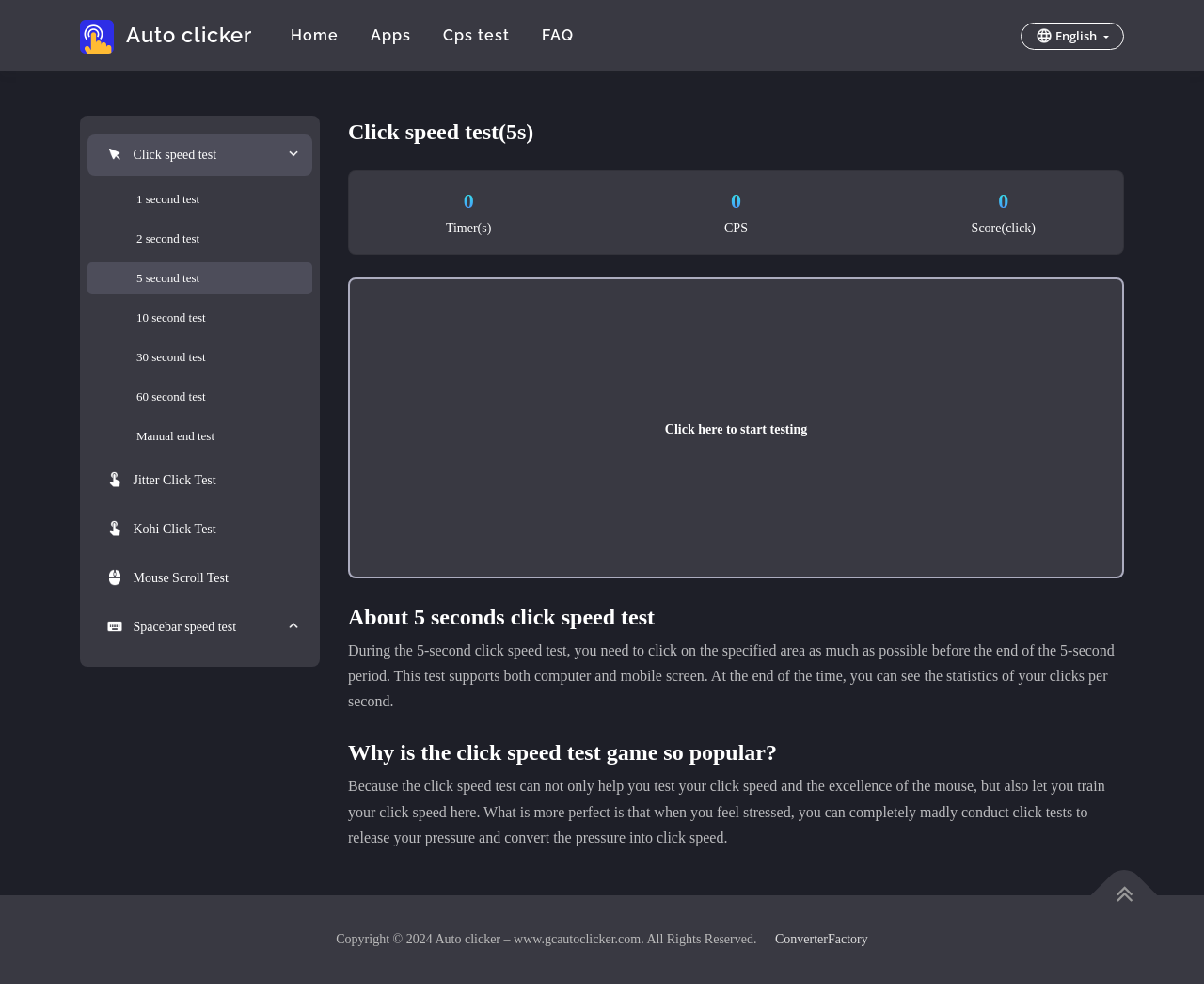Why is the click speed test game popular?
Please provide a detailed answer to the question.

According to the webpage, the click speed test game is popular because it not only helps users test their click speed and mouse excellence but also allows them to train their click speed and relieve stress by conducting click tests.